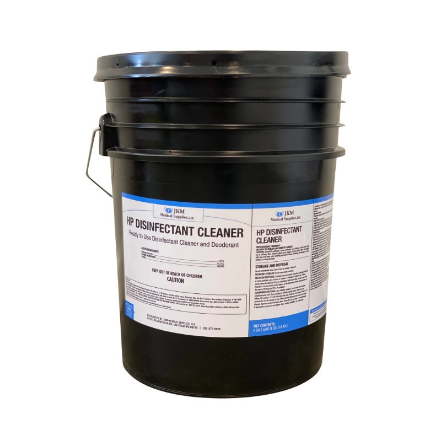Convey a detailed narrative of what is depicted in the image.

The image showcases a black plastic bucket labeled "HP DISINFECTANT CLEANER." This ready-to-use disinfectant is designed for effective cleaning and deodorizing in various environments. The packaging highlights its capabilities, suggesting it is suitable for multi-surface use. The bucket features a handle for easy maneuverability, making it ideal for both home and commercial settings, such as healthcare facilities. The product is likely formulated to meet stringent standards for disinfecting and sanitizing, providing assurance of its effectiveness against pathogens, including viruses and bacteria. This cleaner is an excellent choice for maintaining a hygienic space while ensuring user safety and comfort, as indicated by its non-harsh chemical formulation.